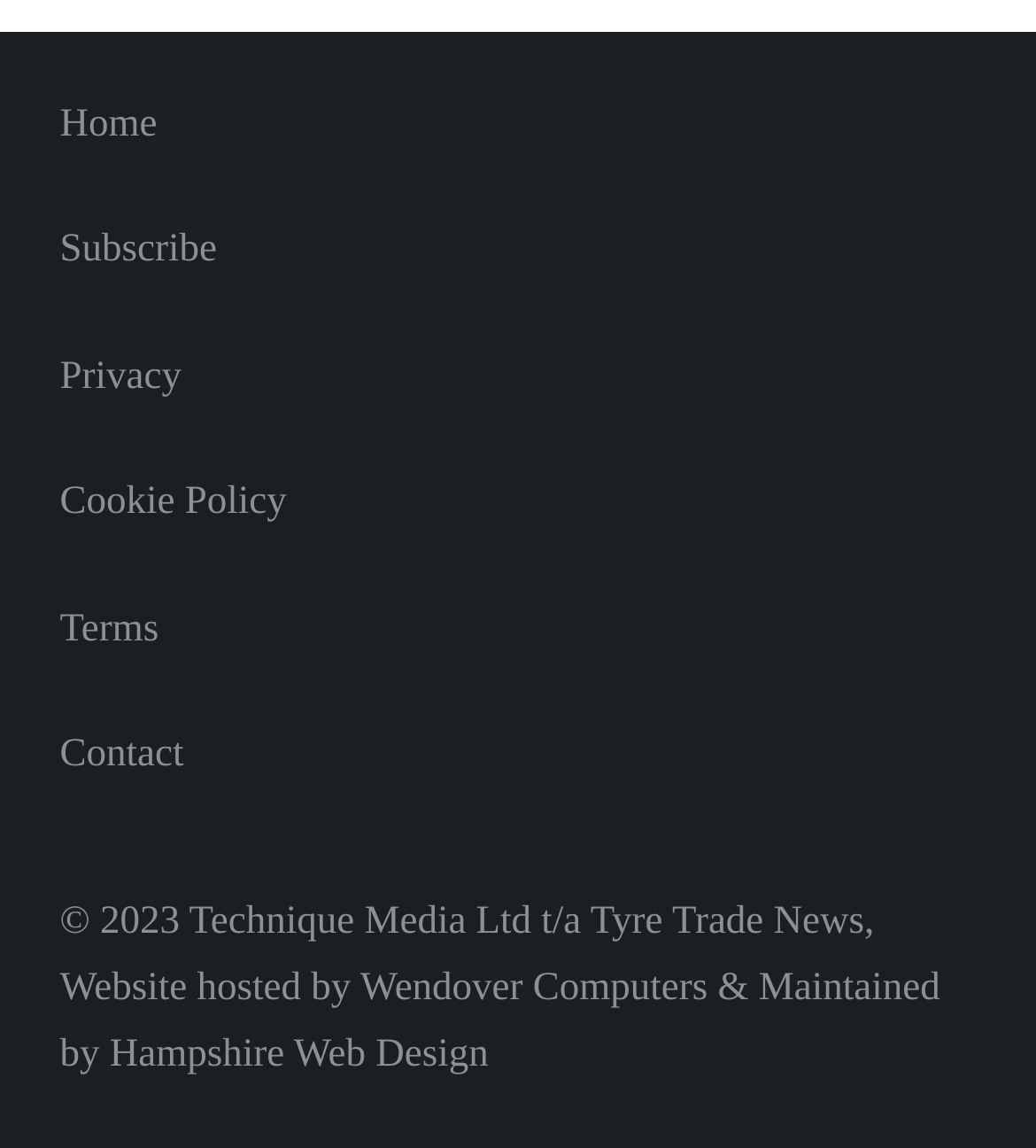How many links are there in the footer section?
Deliver a detailed and extensive answer to the question.

The footer section of the webpage contains 6 links: 'Home', 'Subscribe', 'Privacy', 'Cookie Policy', 'Terms', and 'Contact'.